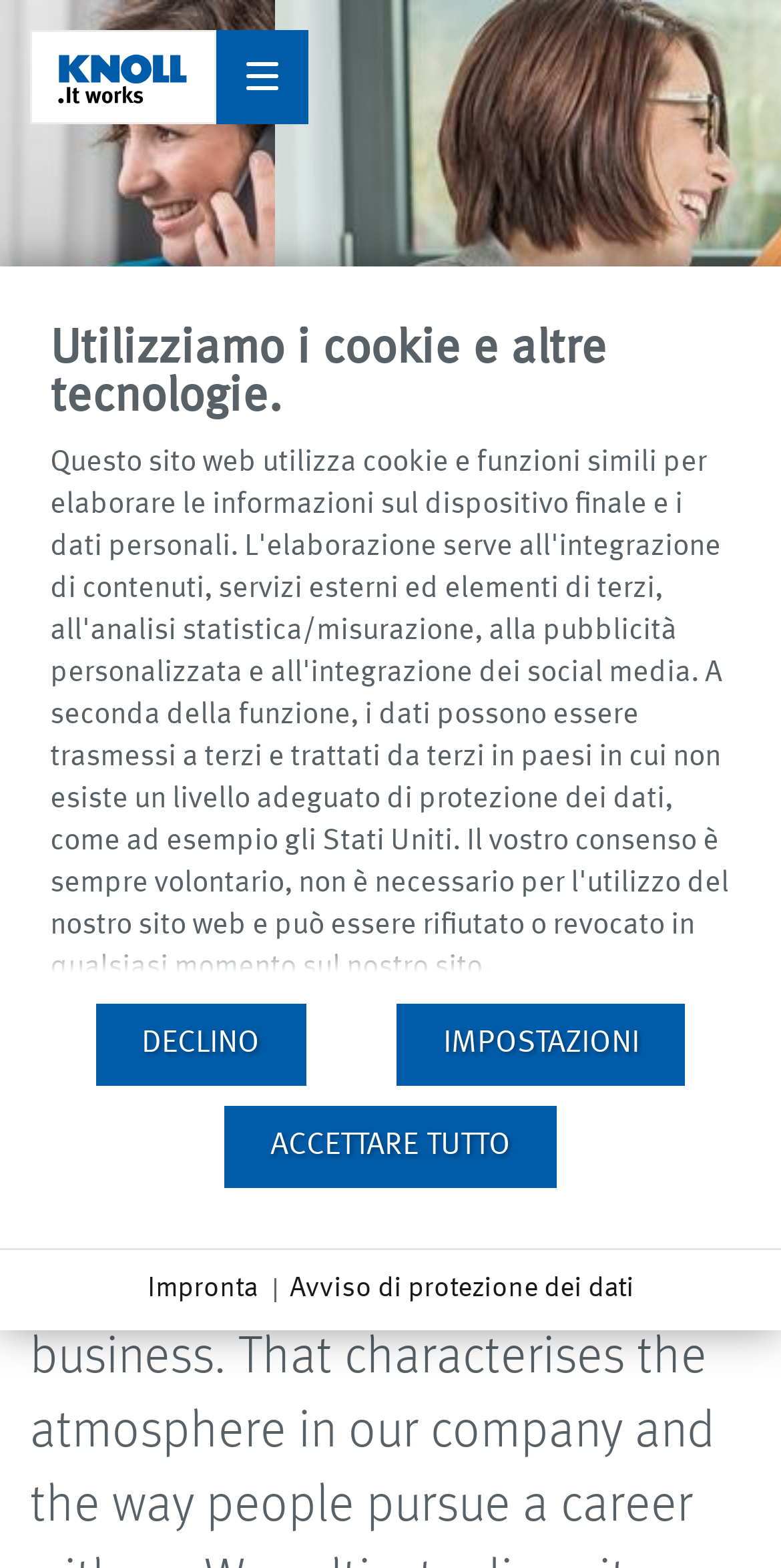How many links are in the breadcrumb navigation?
Look at the webpage screenshot and answer the question with a detailed explanation.

I counted the number of links in the breadcrumb navigation element, which are 'Home' and 'Carriera'.